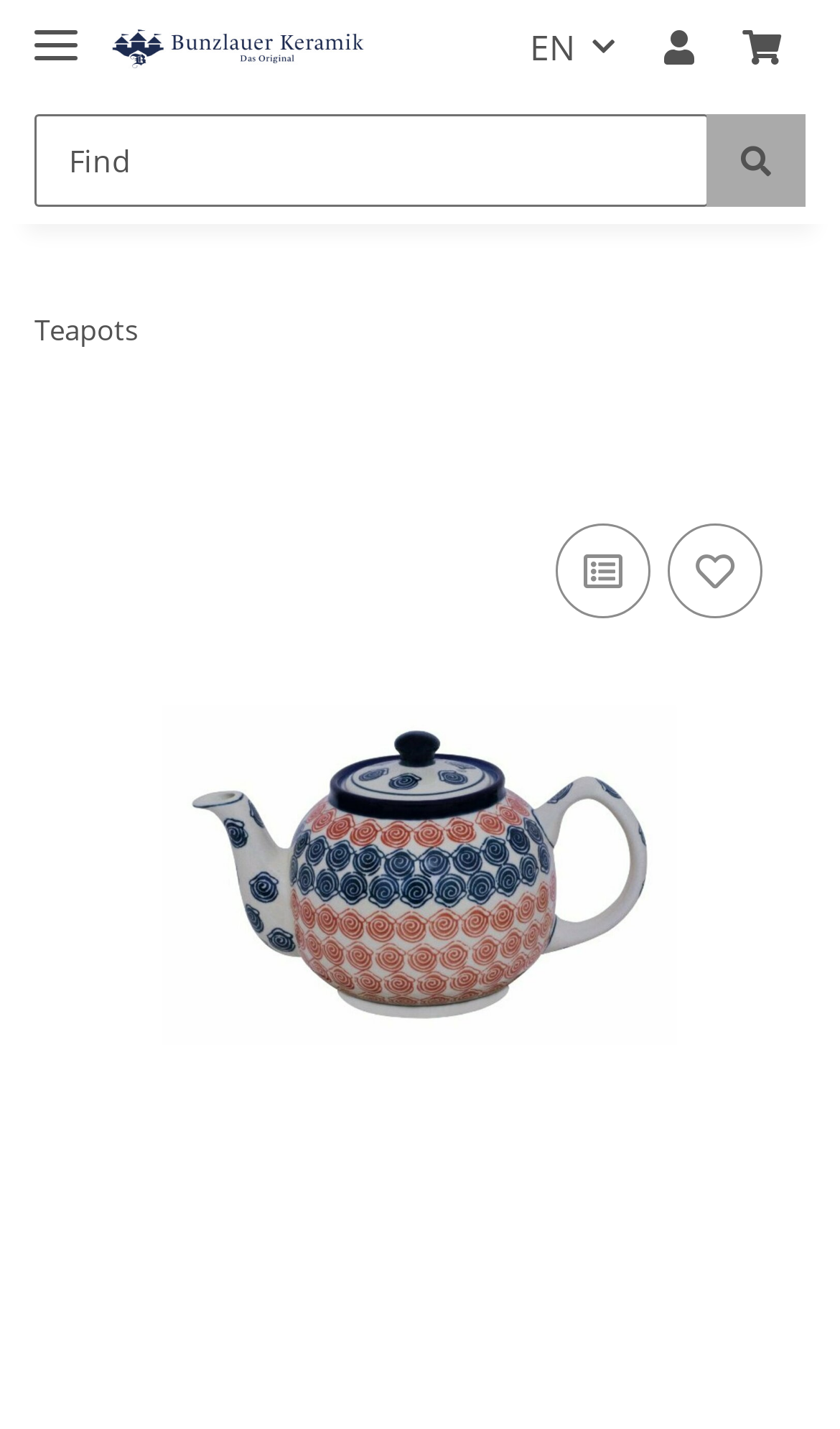Identify the bounding box coordinates of the clickable region required to complete the instruction: "Visit BunzlauerKeramik.com". The coordinates should be given as four float numbers within the range of 0 and 1, i.e., [left, top, right, bottom].

[0.133, 0.0, 0.433, 0.068]